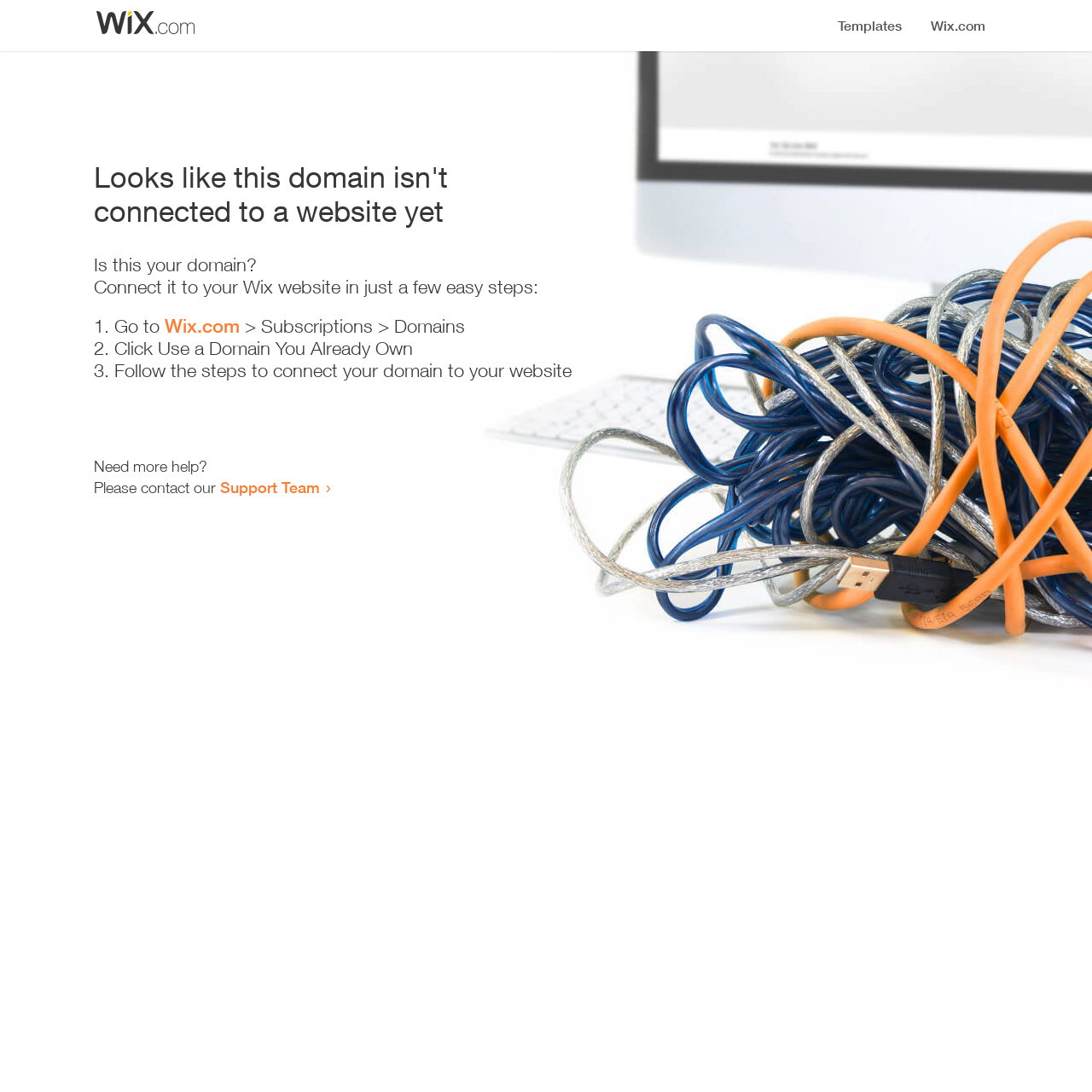Please provide a comprehensive response to the question based on the details in the image: Where can I get more help?

The webpage provides a link to the 'Support Team' at the bottom, which suggests that users can contact the Support Team for more help or assistance.